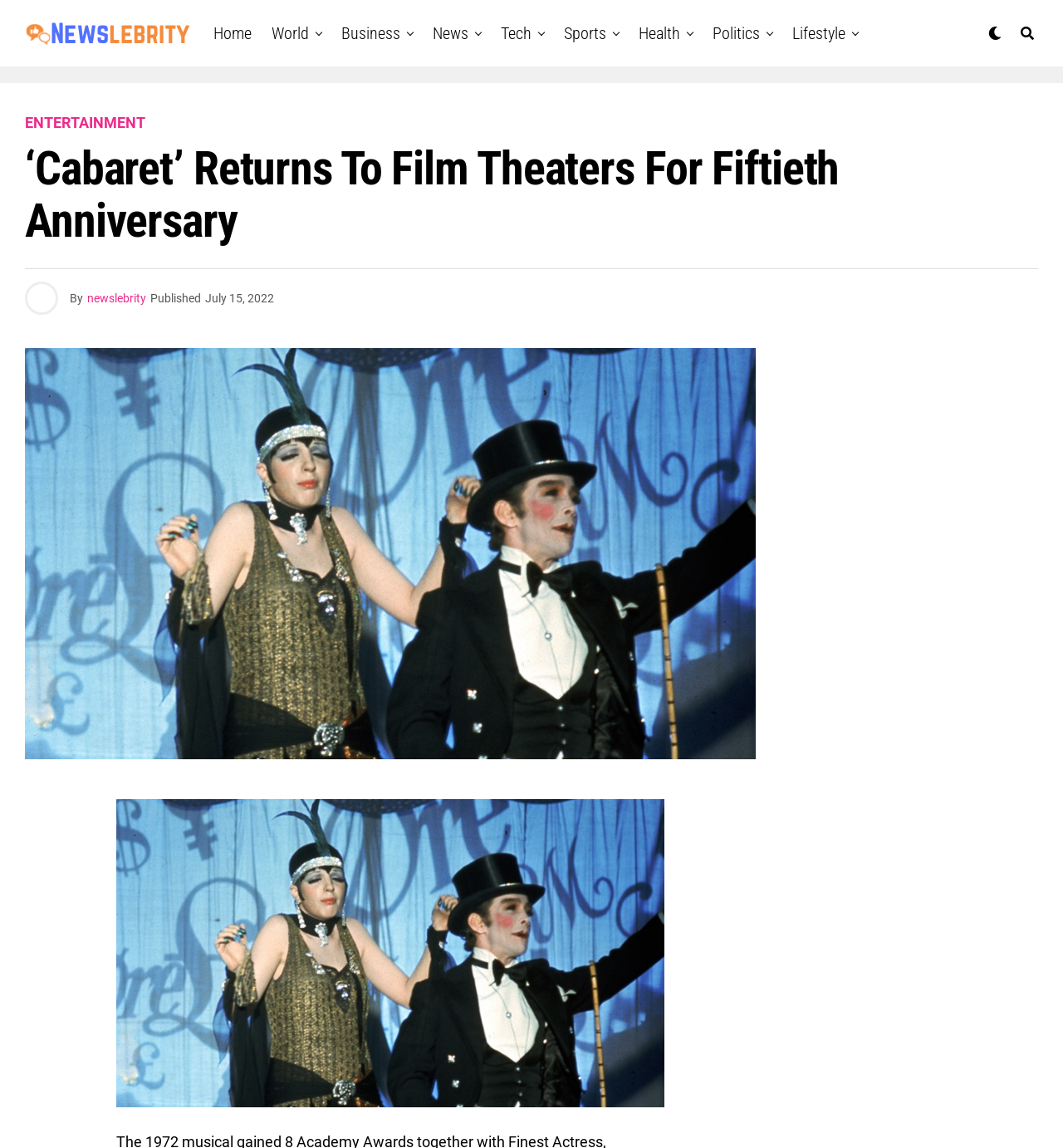What is the category of the article?
Please use the visual content to give a single word or phrase answer.

ENTERTAINMENT